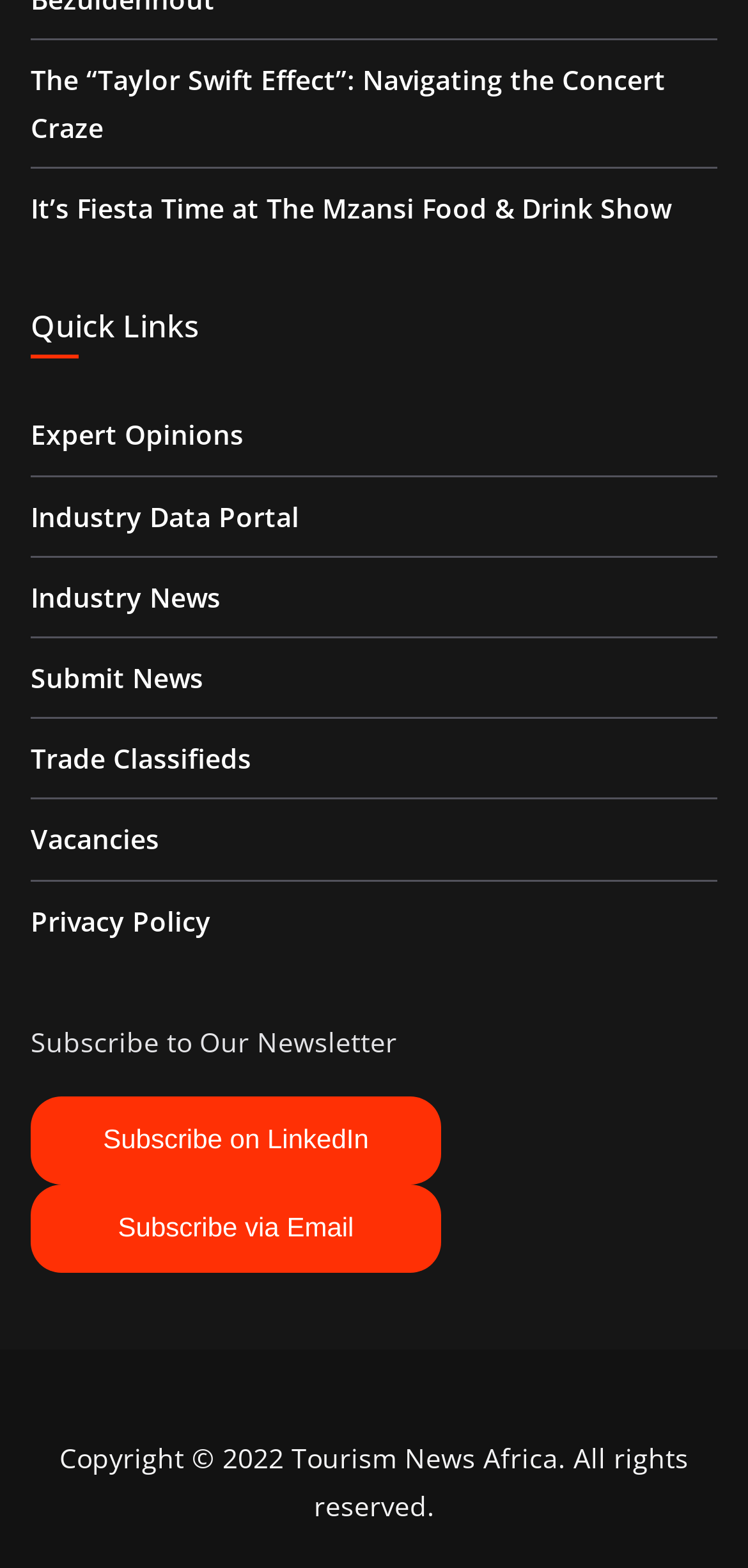Answer the following in one word or a short phrase: 
How many complementary sections are there?

4